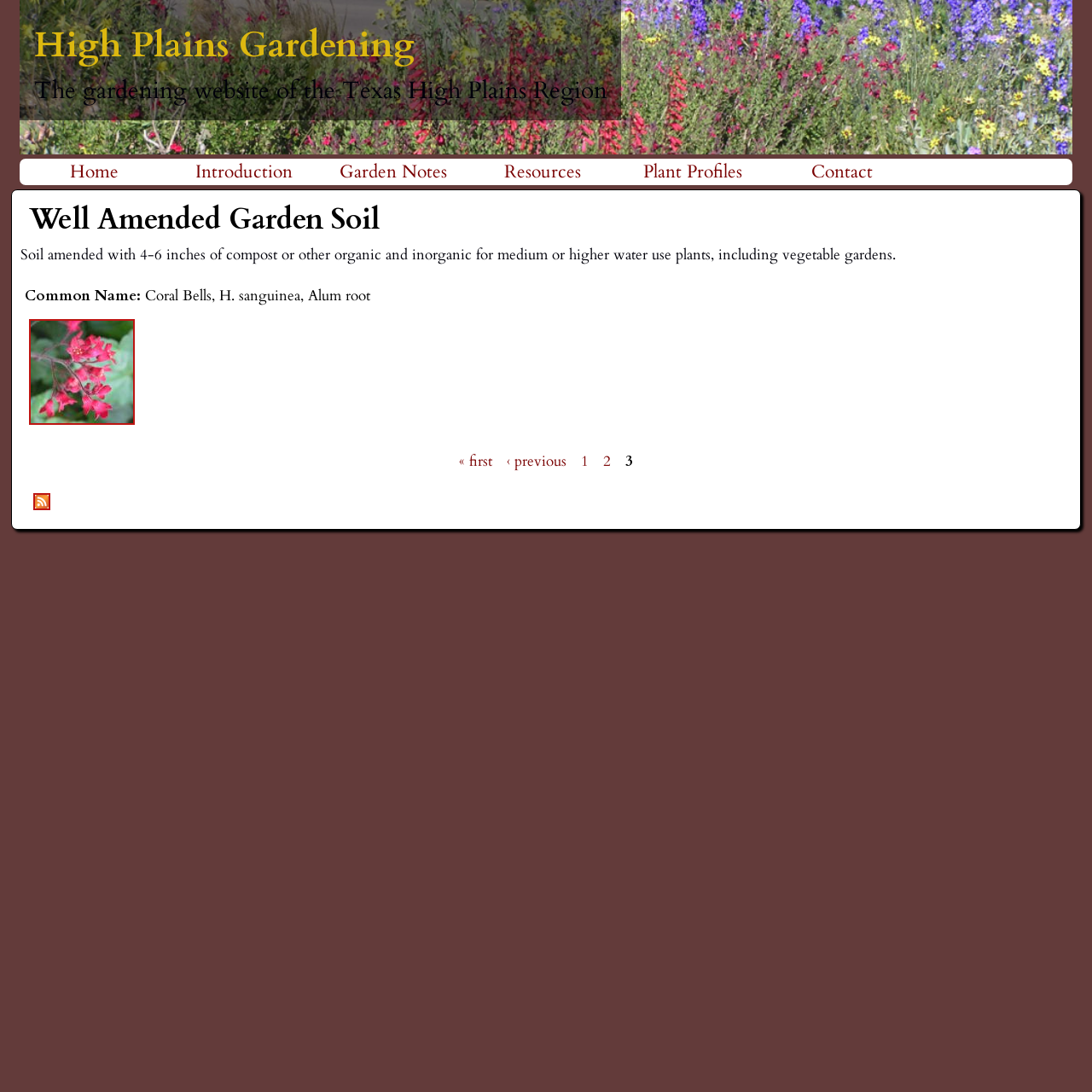Identify the bounding box coordinates of the element to click to follow this instruction: 'Click on 'High Plains Gardening''. Ensure the coordinates are four float values between 0 and 1, provided as [left, top, right, bottom].

[0.018, 0.002, 0.04, 0.745]